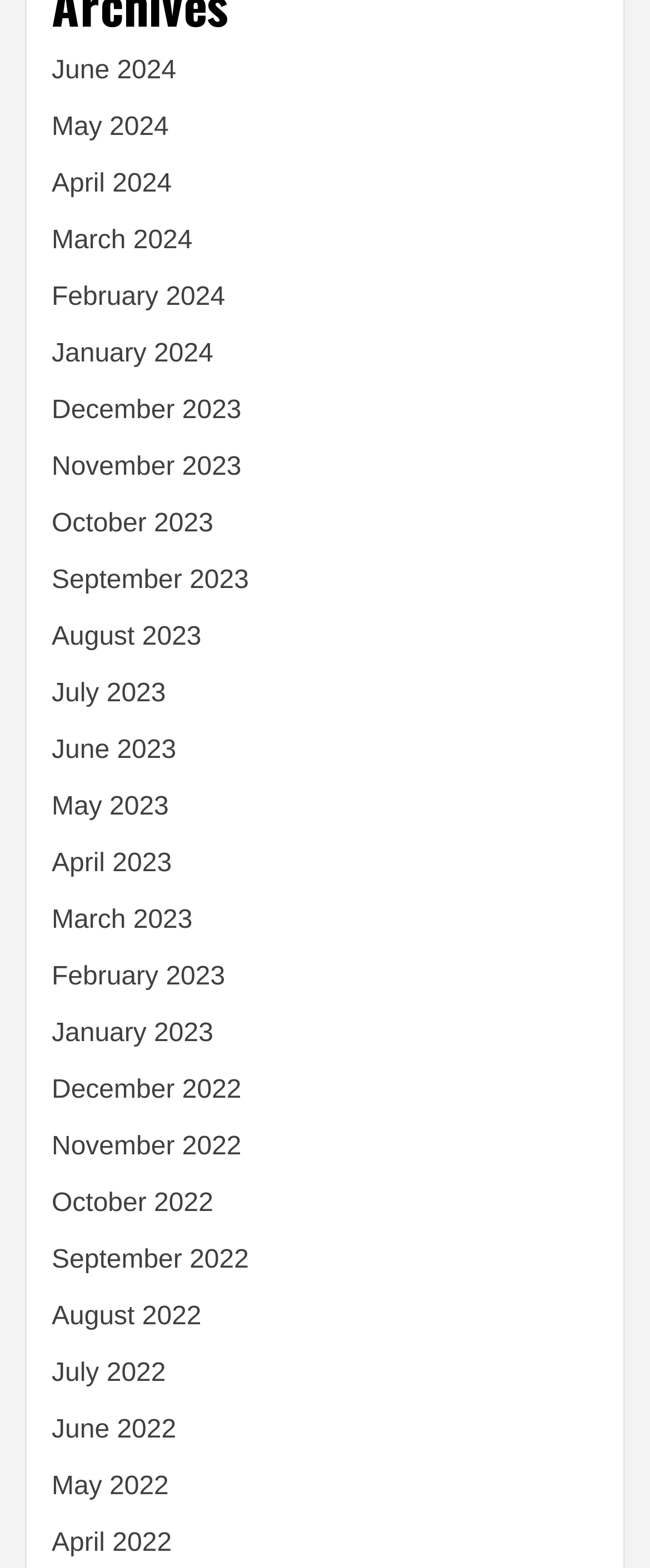Please identify the bounding box coordinates of the region to click in order to complete the task: "check December 2023". The coordinates must be four float numbers between 0 and 1, specified as [left, top, right, bottom].

[0.079, 0.253, 0.371, 0.271]